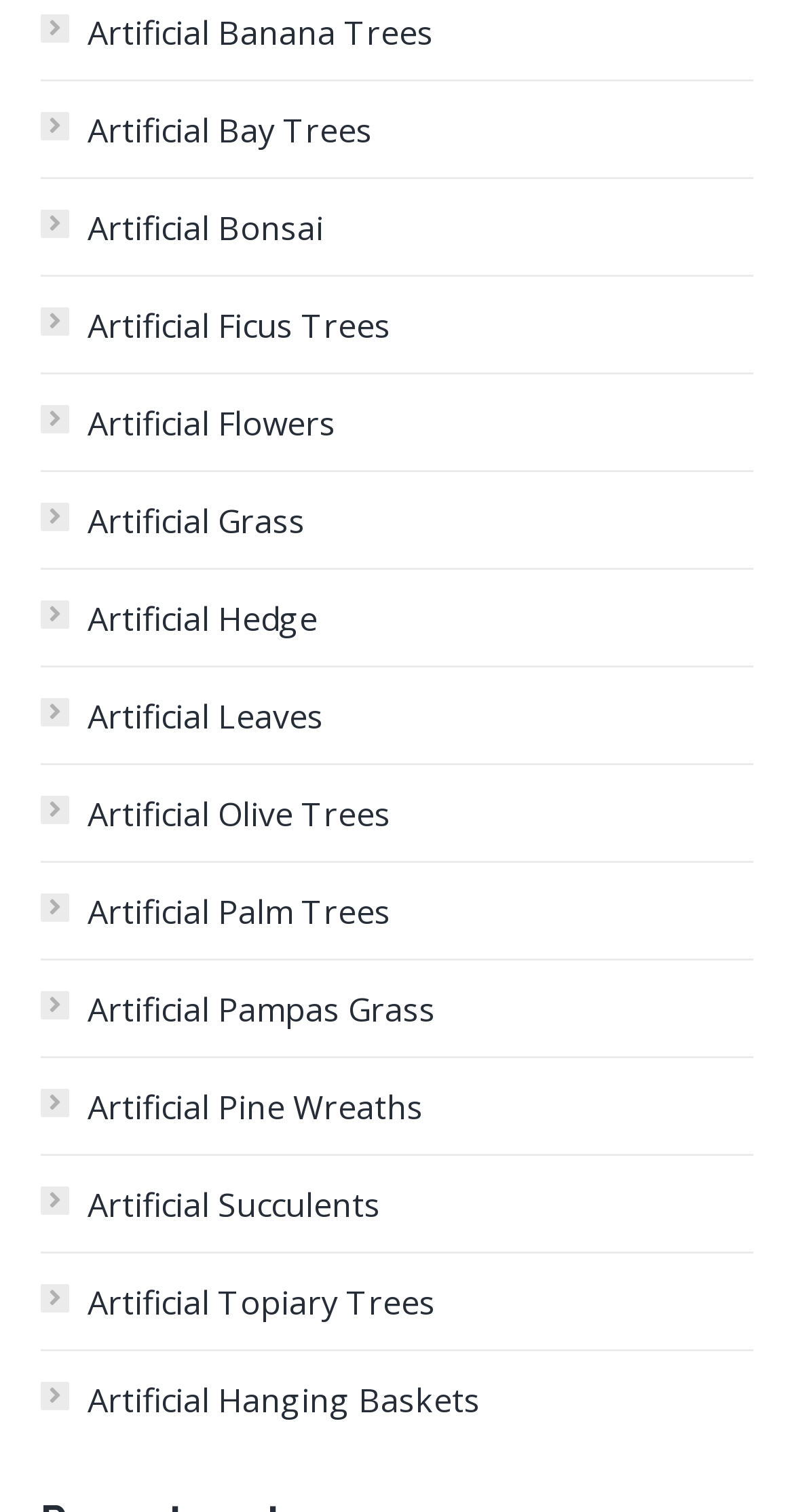Provide your answer in one word or a succinct phrase for the question: 
What types of artificial plants are available?

Various types